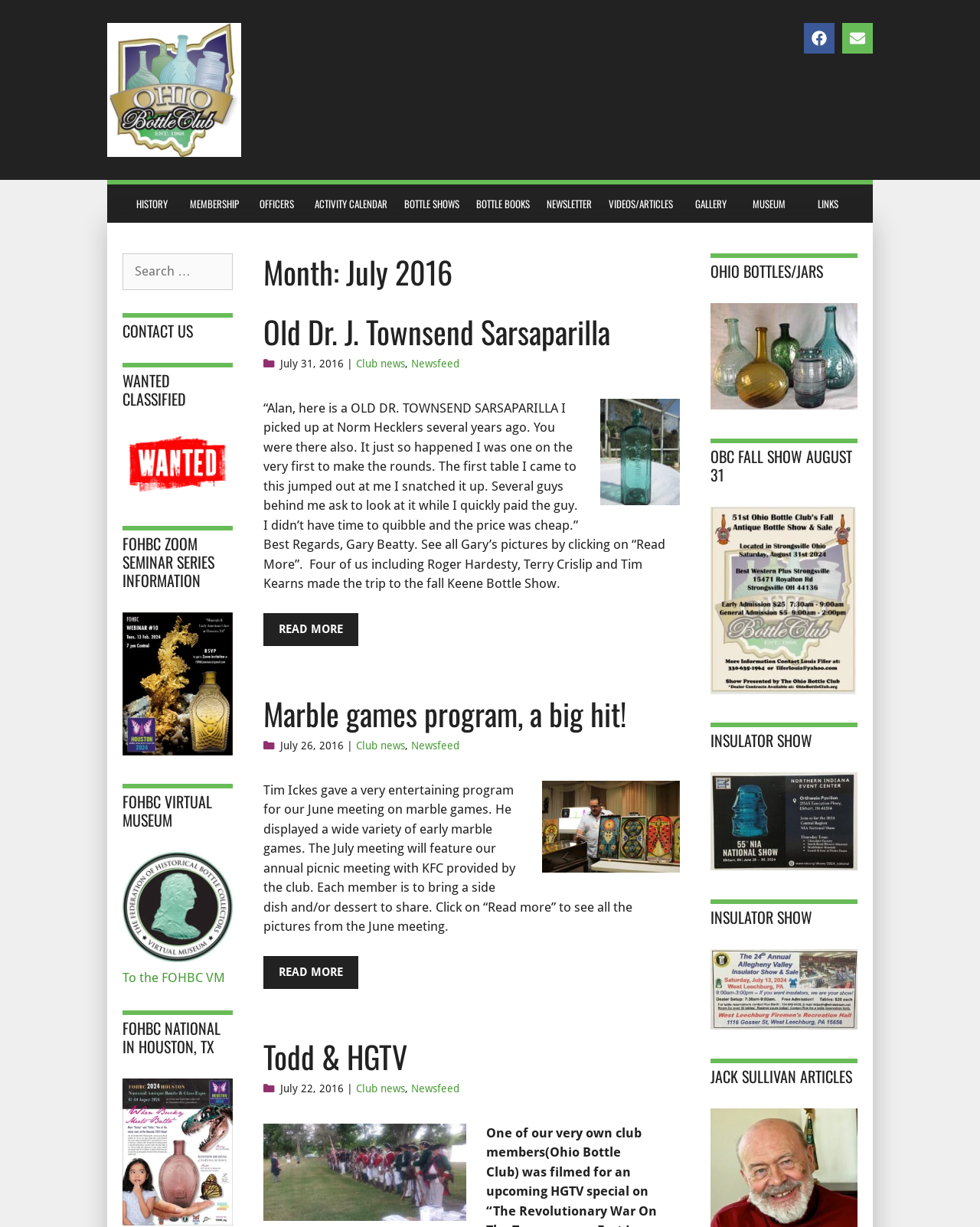Determine the bounding box coordinates for the UI element matching this description: "Old Dr. J. Townsend Sarsaparilla".

[0.269, 0.251, 0.623, 0.289]